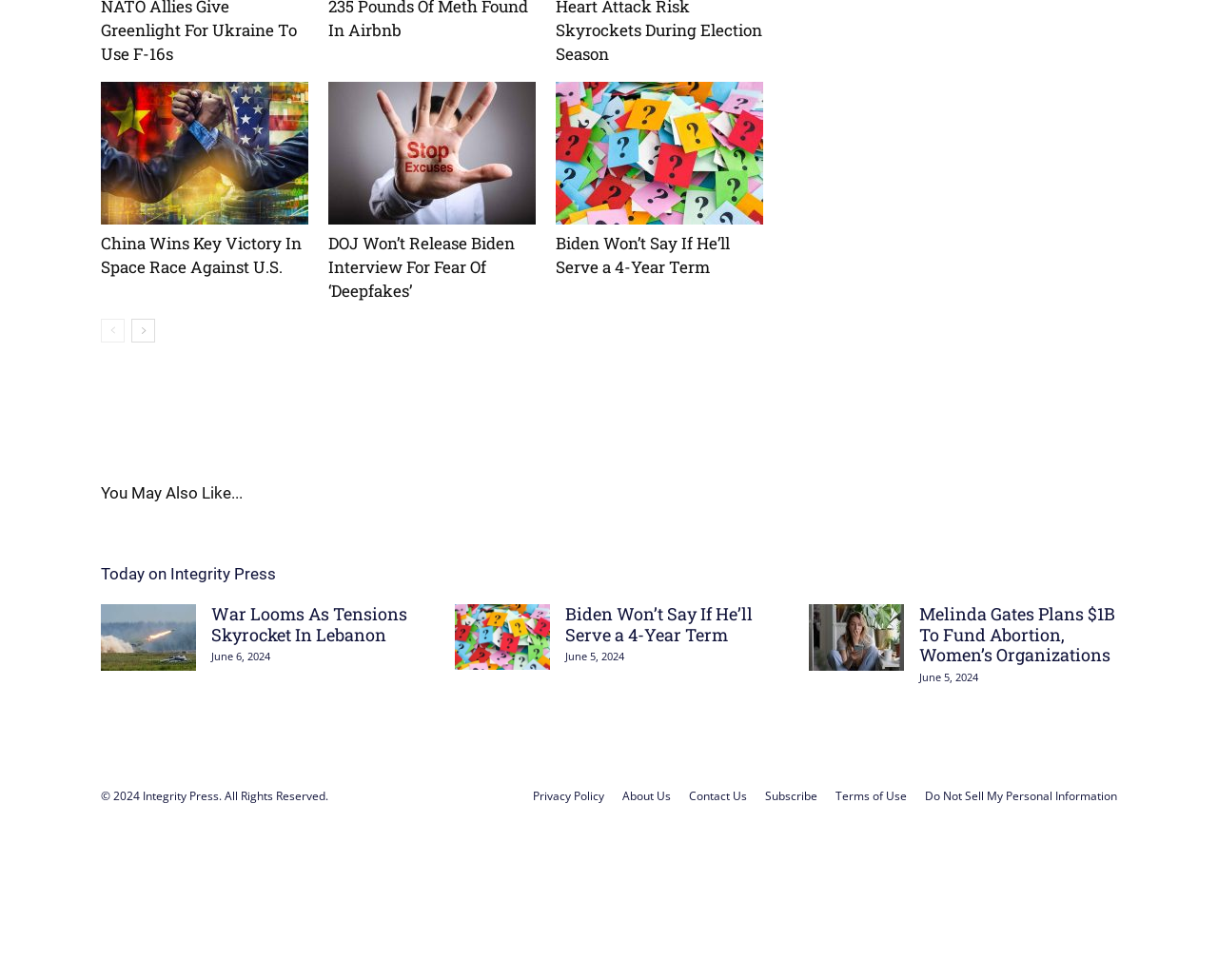Locate the bounding box coordinates of the clickable element to fulfill the following instruction: "Go to the previous page". Provide the coordinates as four float numbers between 0 and 1 in the format [left, top, right, bottom].

[0.083, 0.326, 0.102, 0.35]